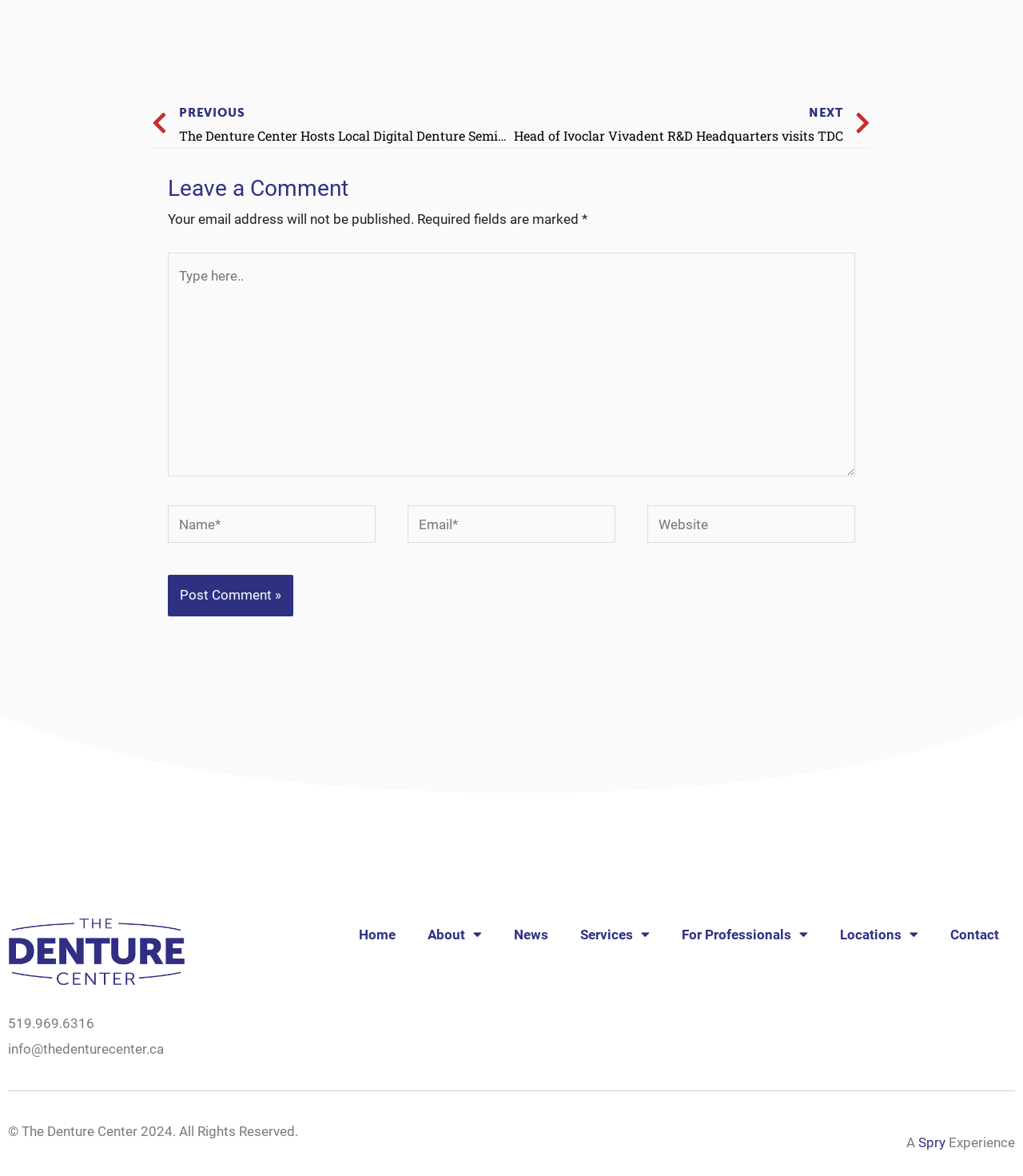Use a single word or phrase to answer the question:
How many links are in the main navigation menu?

6